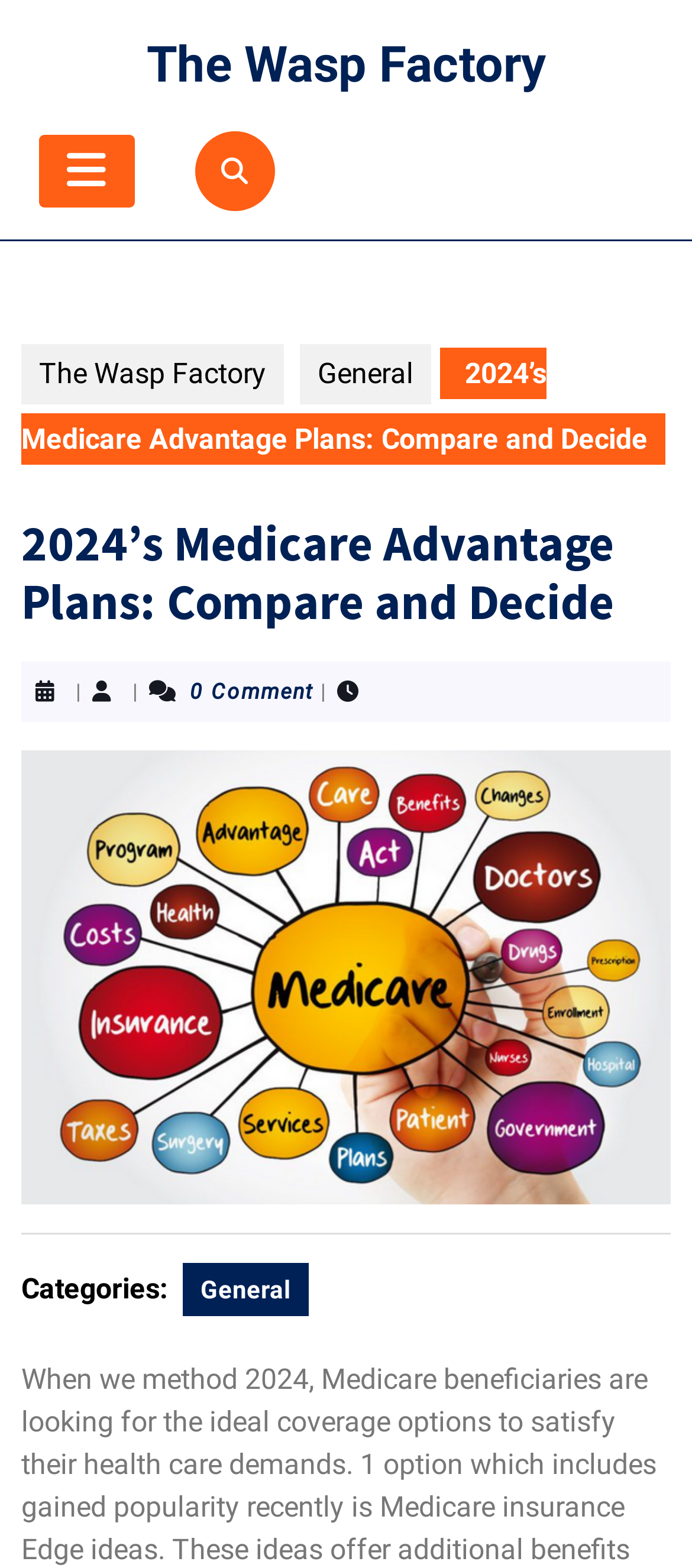Please reply to the following question with a single word or a short phrase:
What is the topic of this webpage?

Medicare Advantage Plans